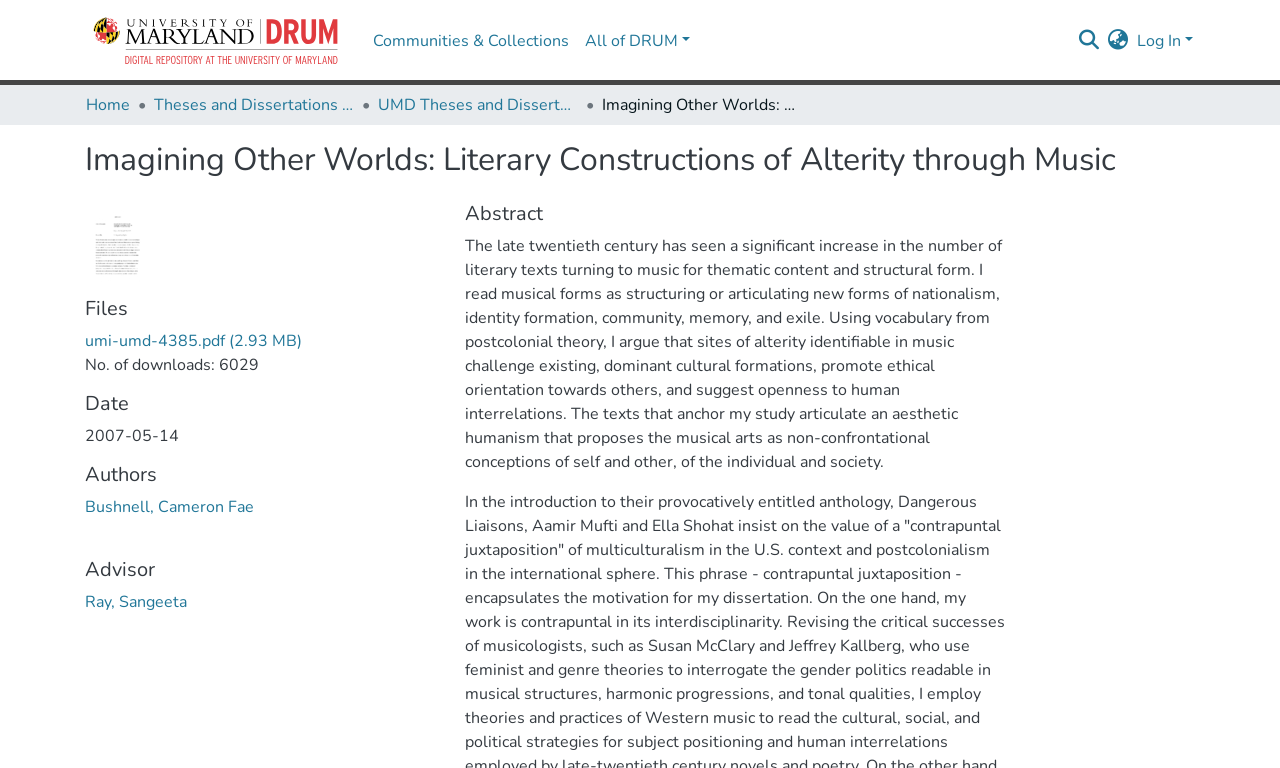What is the date of the thesis?
Use the image to answer the question with a single word or phrase.

2007-05-14